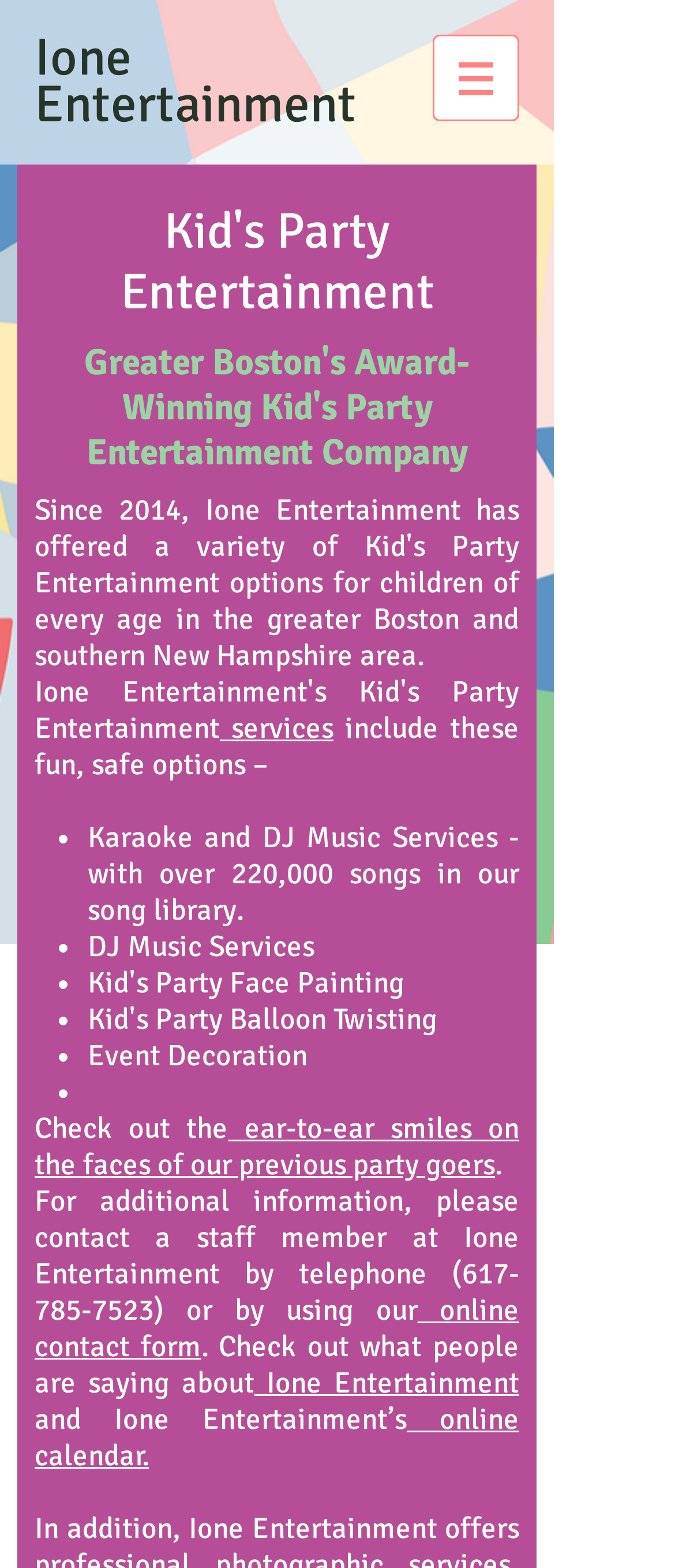Please answer the following question using a single word or phrase: 
What is available on Ione Entertainment’s online calendar?

Not specified